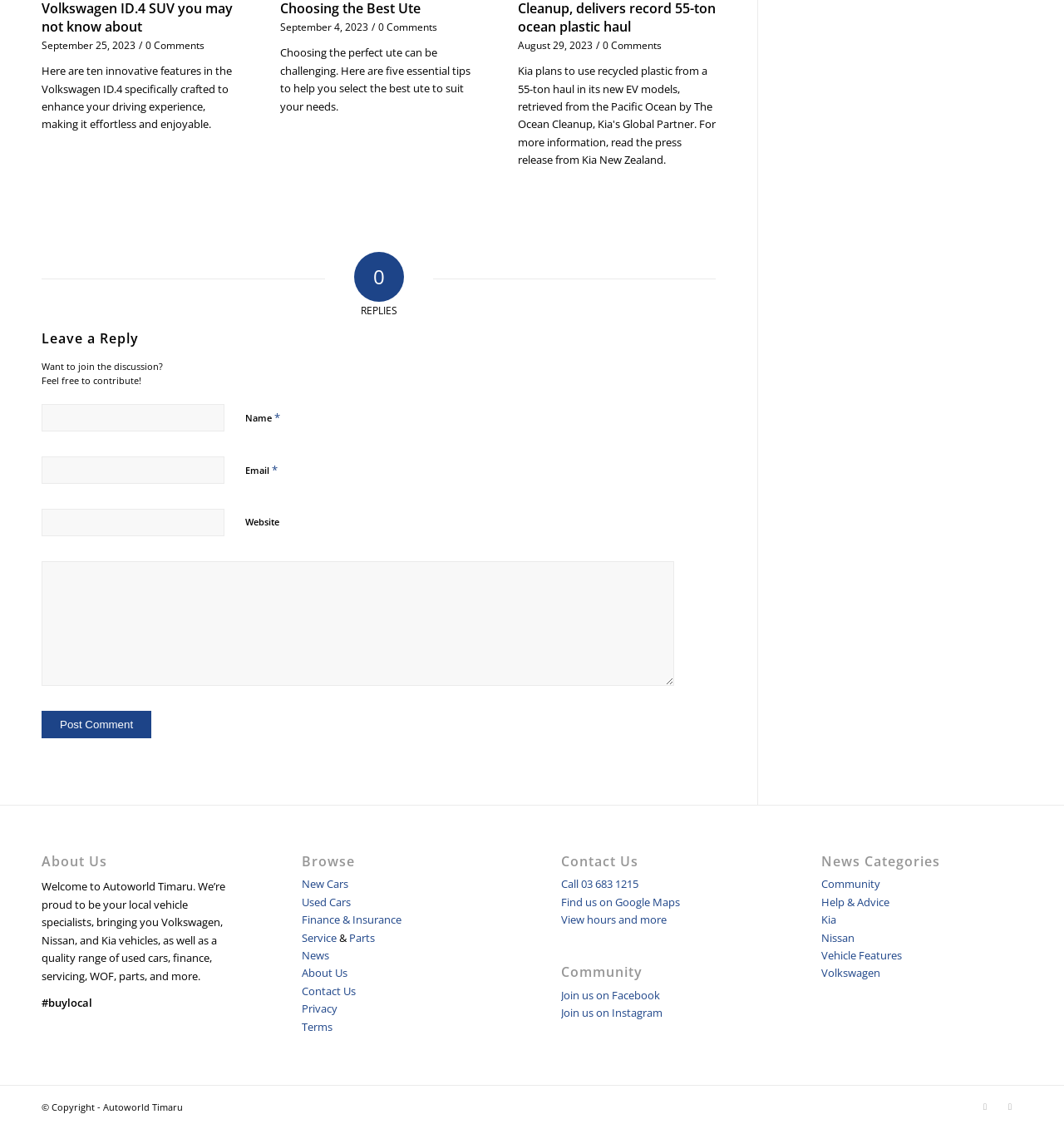Utilize the information from the image to answer the question in detail:
What is the company name mentioned in the About Us section?

I found the company name mentioned in the About Us section by looking at the StaticText element with the text 'Welcome to Autoworld Timaru...' which is a child of the heading element with the text 'About Us'.